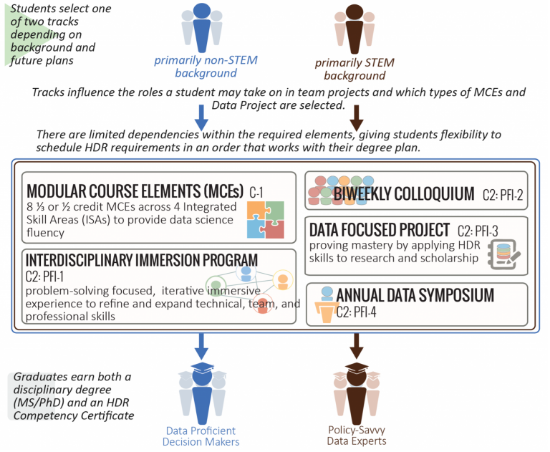What is the purpose of the Modular Course Elements?
Use the information from the image to give a detailed answer to the question.

The Modular Course Elements (MCEs) are designed to provide foundational skills, which are essential for effective data decision-making and research, ultimately leading to dual certification with a disciplinary degree and an HDR Competency Certificate.